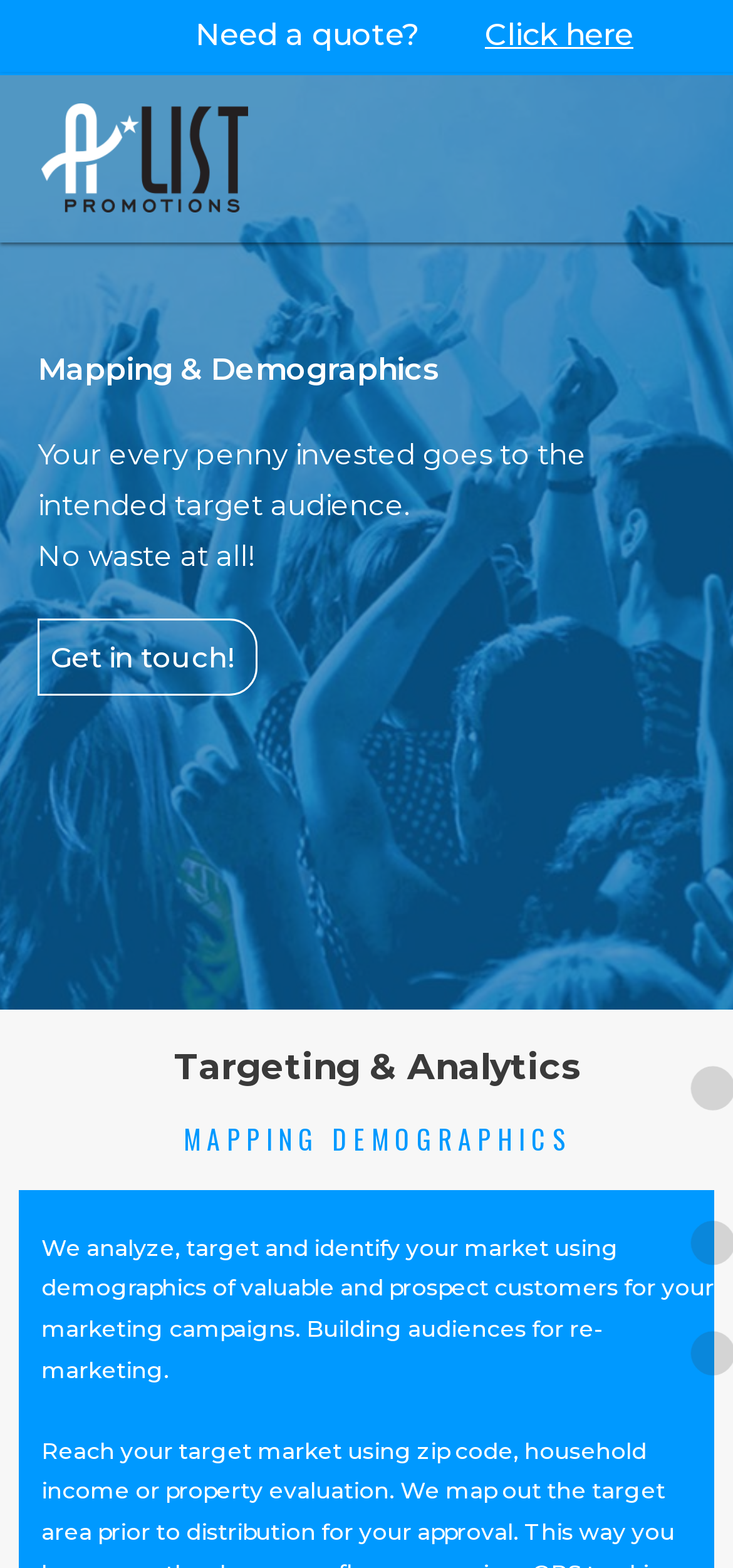Articulate a detailed summary of the webpage's content and design.

The webpage is about A-List Promotions, a company that offers targeting and analytics services, specifically mapping demographics for marketing campaigns. 

At the top of the page, there is a quote request section with a "Need a quote?" text and a "Click here" link next to it. 

Below the quote request section, there is a table layout with the company's logo, an "A-List Promotions" link, and a heading that reads "Mapping & Demographics". 

Under the heading, there is a paragraph of text that explains the company's approach to targeting the intended audience without wasting resources. 

Next to the paragraph, there is a "Get in touch!" link. 

Further down the page, there are two headings, "Targeting & Analytics" and "MAPPING DEMOGRAPHICS", which seem to be related to the company's services. 

Finally, there is a detailed description of the company's services, which involves analyzing, targeting, and identifying markets using demographics for marketing campaigns, including building audiences for re-marketing.